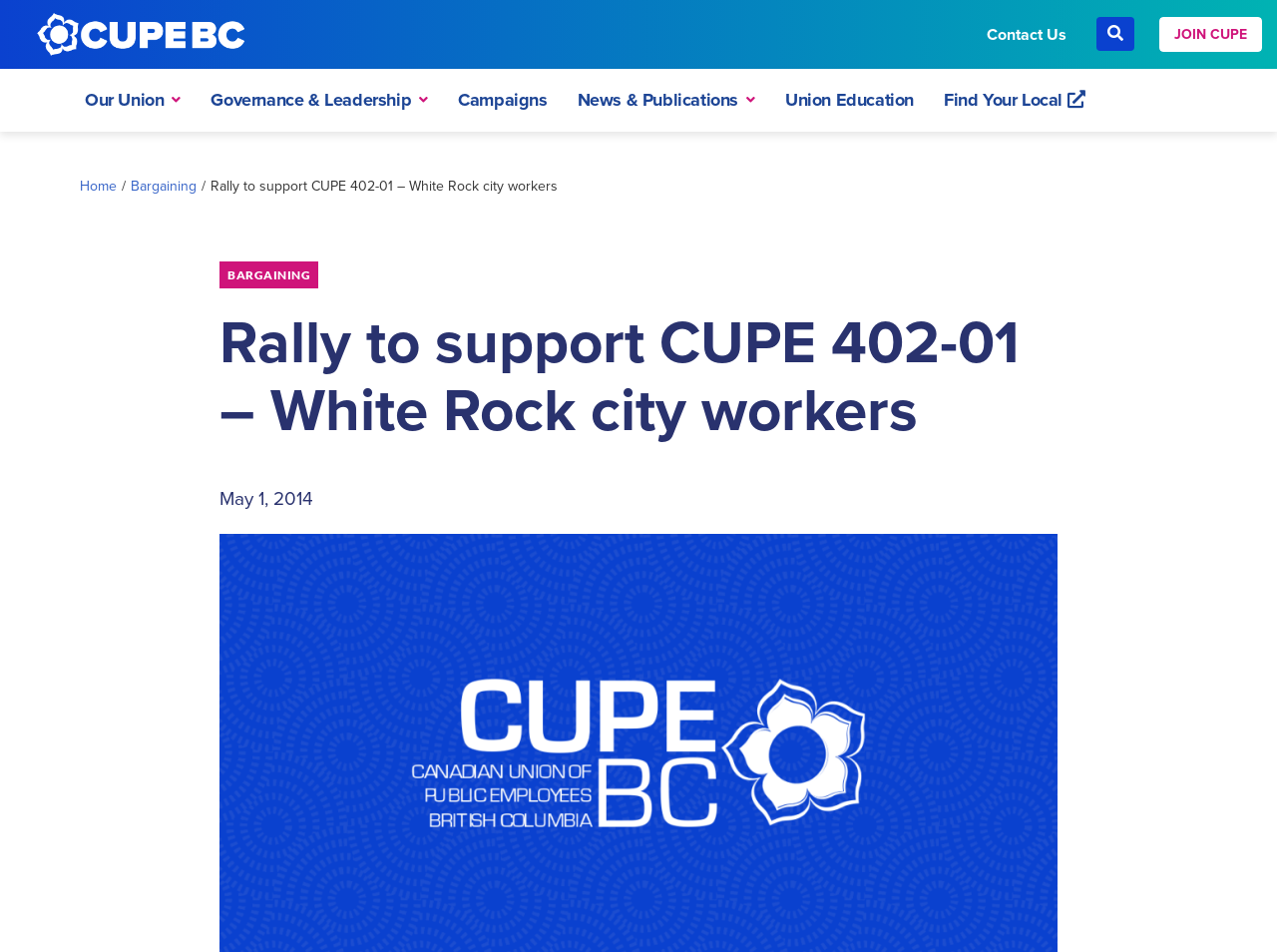Using the format (top-left x, top-left y, bottom-right x, bottom-right y), and given the element description, identify the bounding box coordinates within the screenshot: Governance & Leadership

[0.153, 0.083, 0.347, 0.128]